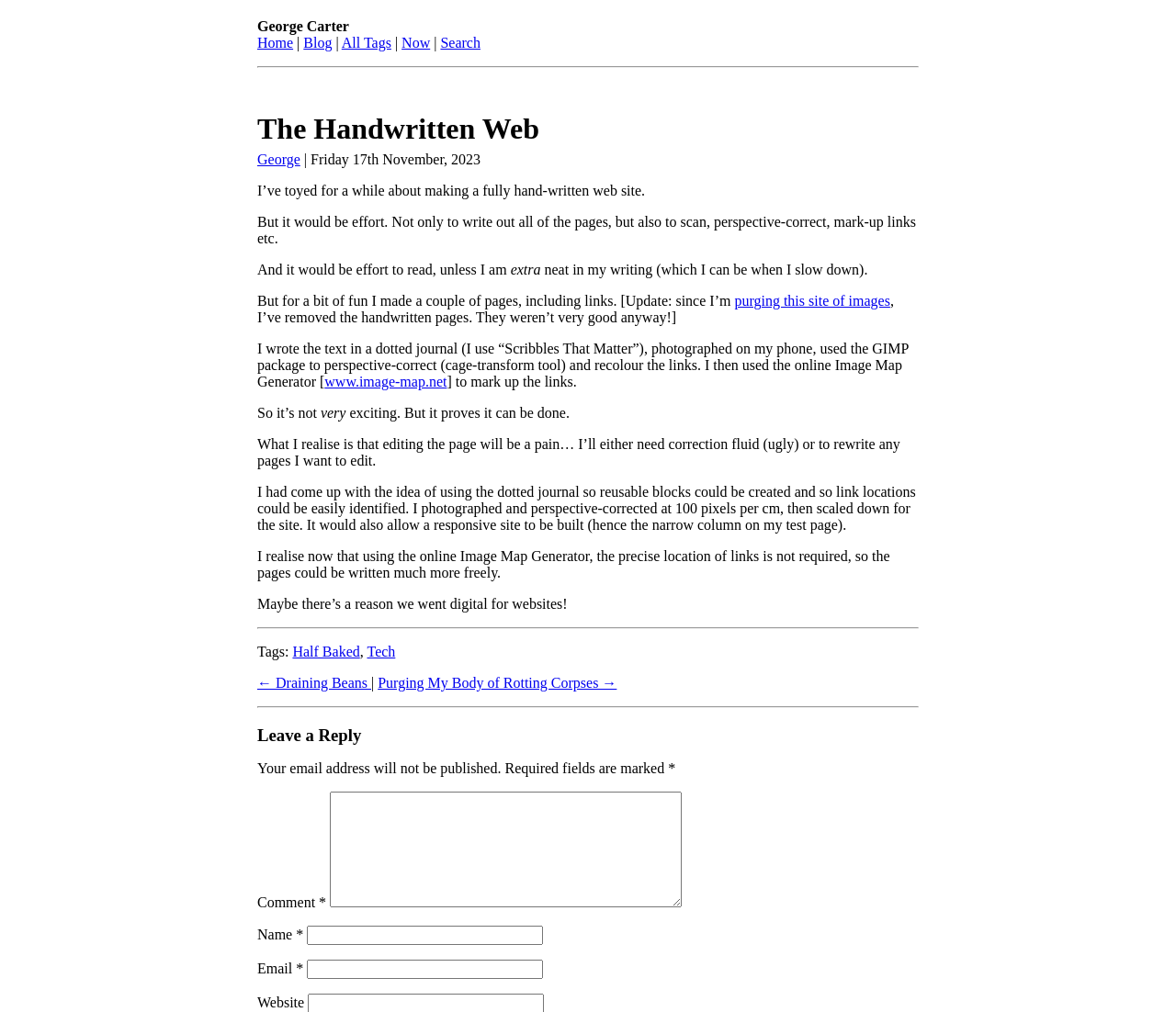Please give a succinct answer using a single word or phrase:
What is required to leave a reply?

name, email, and comment